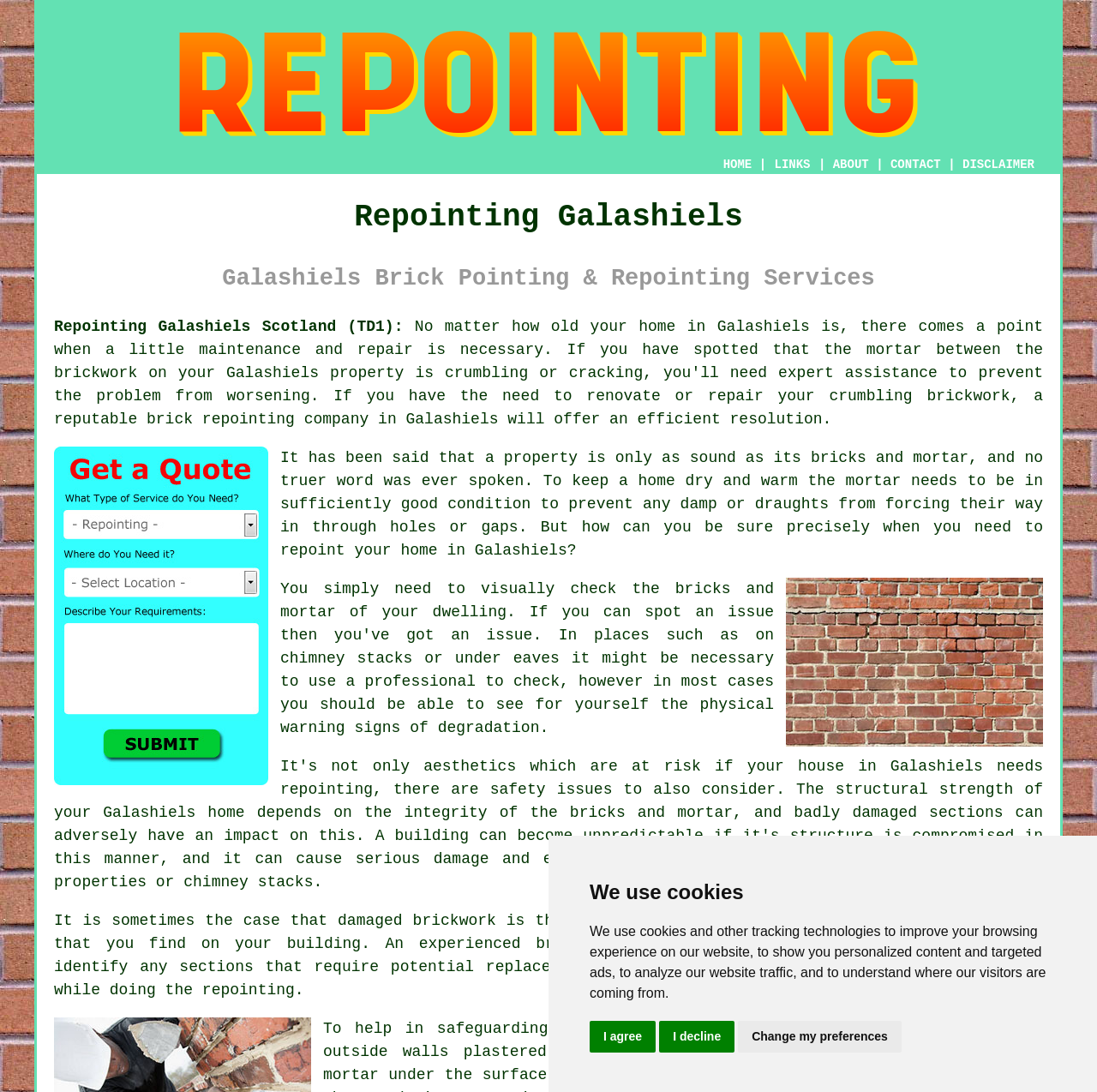Determine the bounding box coordinates of the UI element that matches the following description: "Repointing Galashiels Scotland (TD1):". The coordinates should be four float numbers between 0 and 1 in the format [left, top, right, bottom].

[0.049, 0.291, 0.368, 0.307]